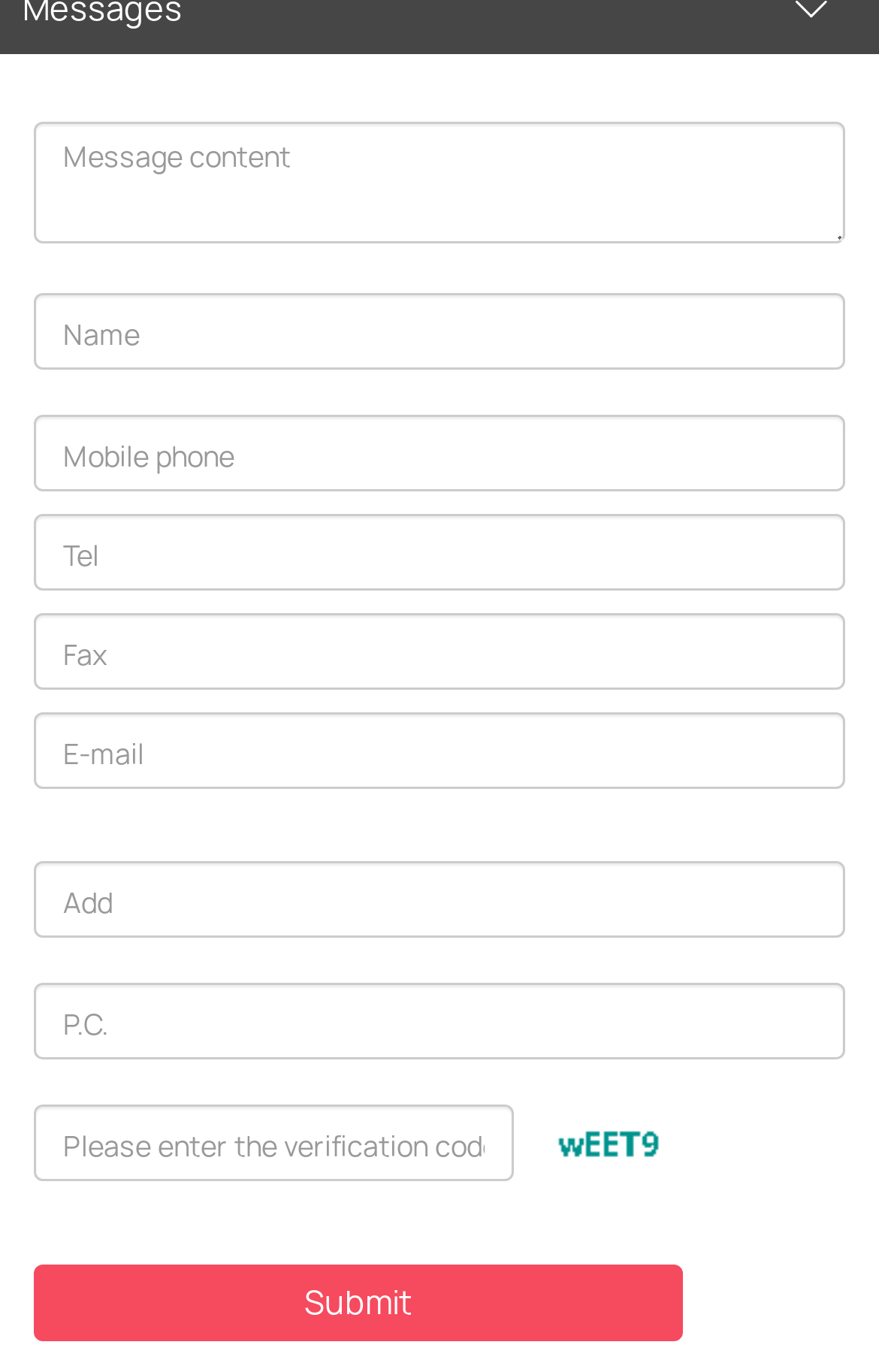Can you find the bounding box coordinates for the element that needs to be clicked to execute this instruction: "Click the 'Submit' button"? The coordinates should be given as four float numbers between 0 and 1, i.e., [left, top, right, bottom].

[0.038, 0.922, 0.777, 0.978]